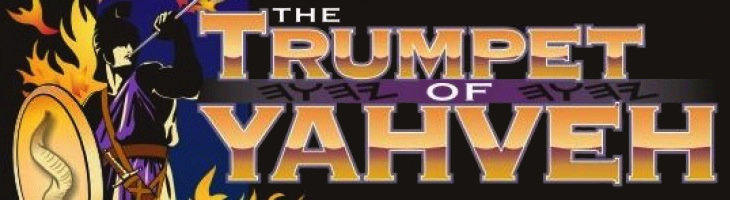Provide an in-depth description of the image you see.

This image features the title logo for "The Trumpet of Yahveh," prominently displayed with bold lettering. The design incorporates vibrant colors, such as gold and purple, and features an illustration of a figure playing a trumpet, suggesting themes of heralding or announcing important messages. The musician is depicted in an expressive pose, set against a backdrop that includes fiery elements, enhancing the dramatic effect. This logo epitomizes the ministry's focus on spiritual messaging and is likely representative of its broader themes centered around faith and proclamation.